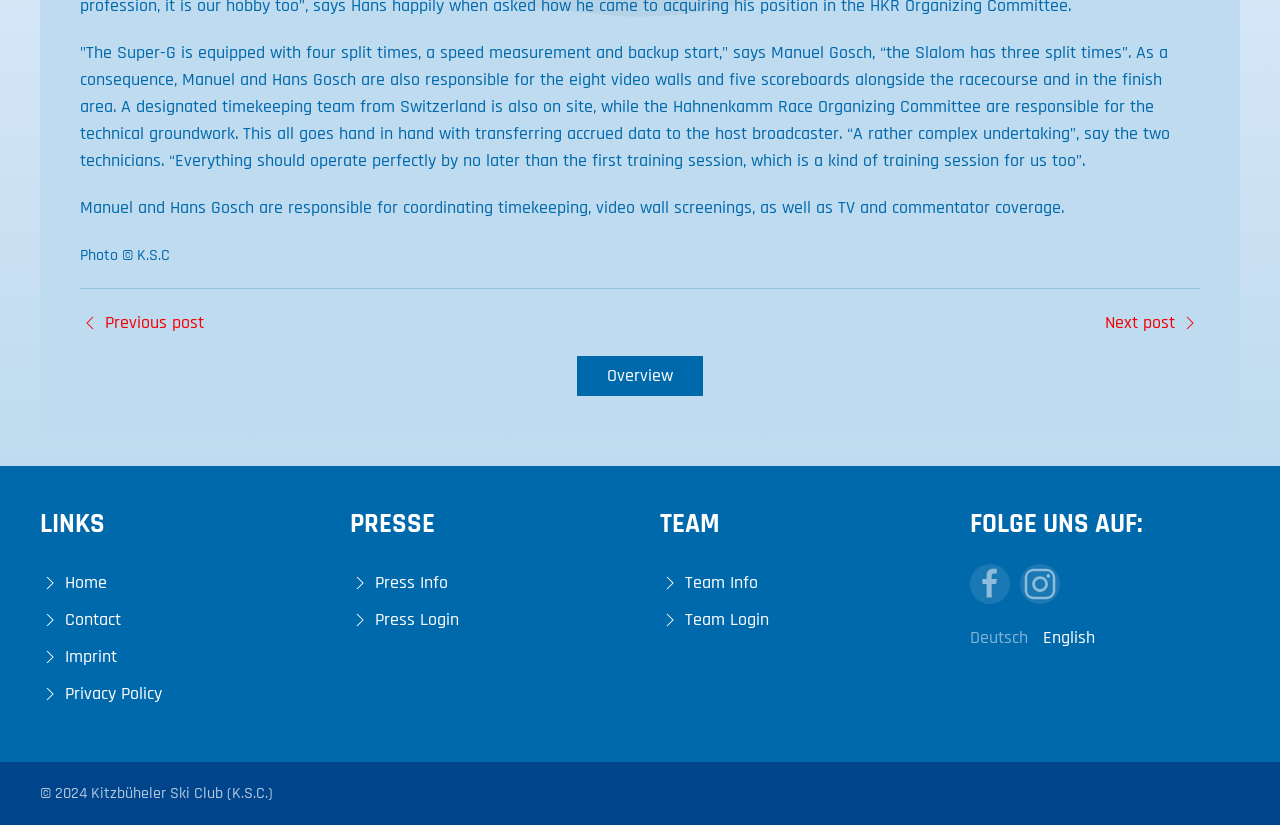Provide a brief response in the form of a single word or phrase:
What is the purpose of Manuel and Hans Gosch?

coordinating timekeeping, video wall screenings, and TV and commentator coverage